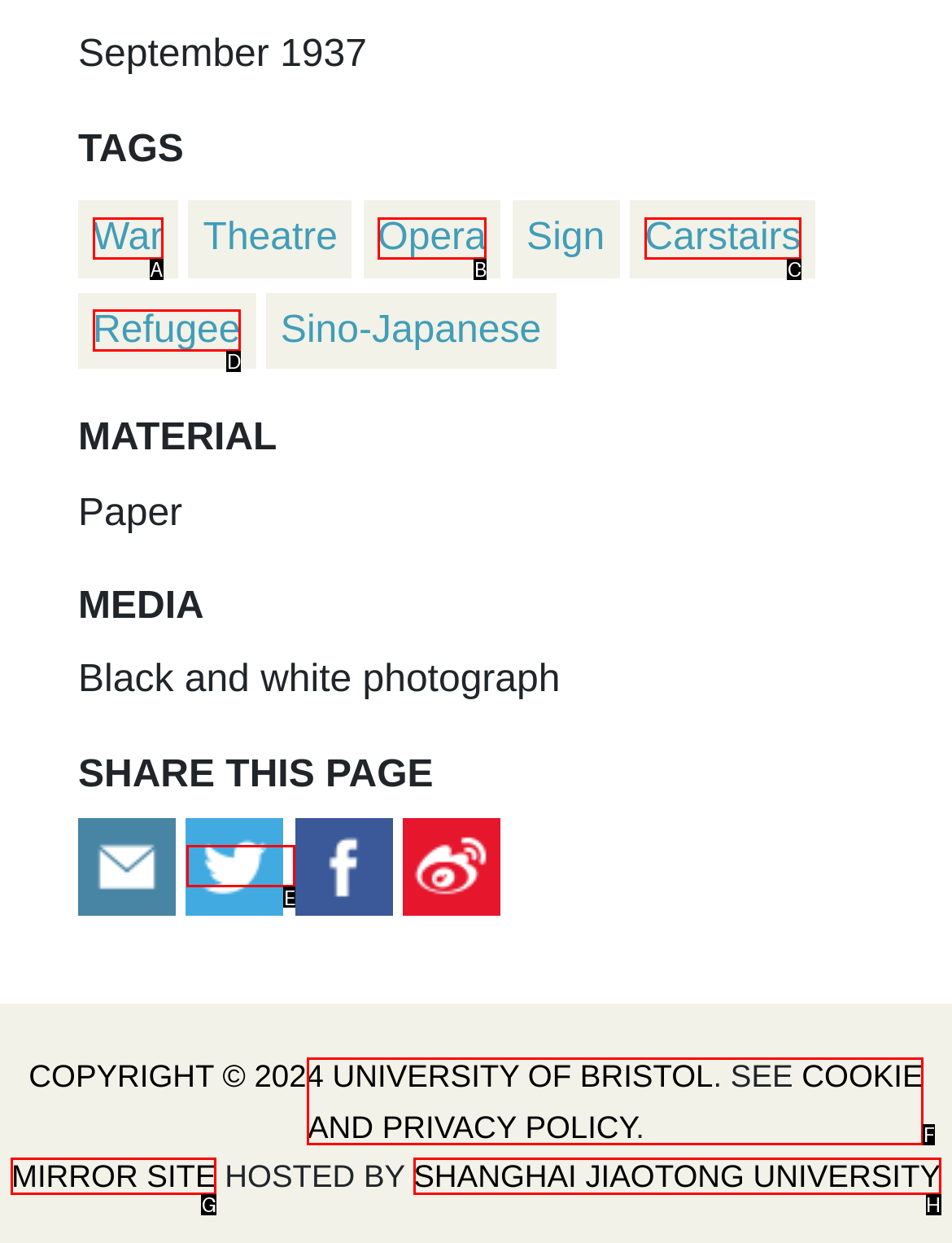Provide the letter of the HTML element that you need to click on to perform the task: Go to Sitemap.
Answer with the letter corresponding to the correct option.

None